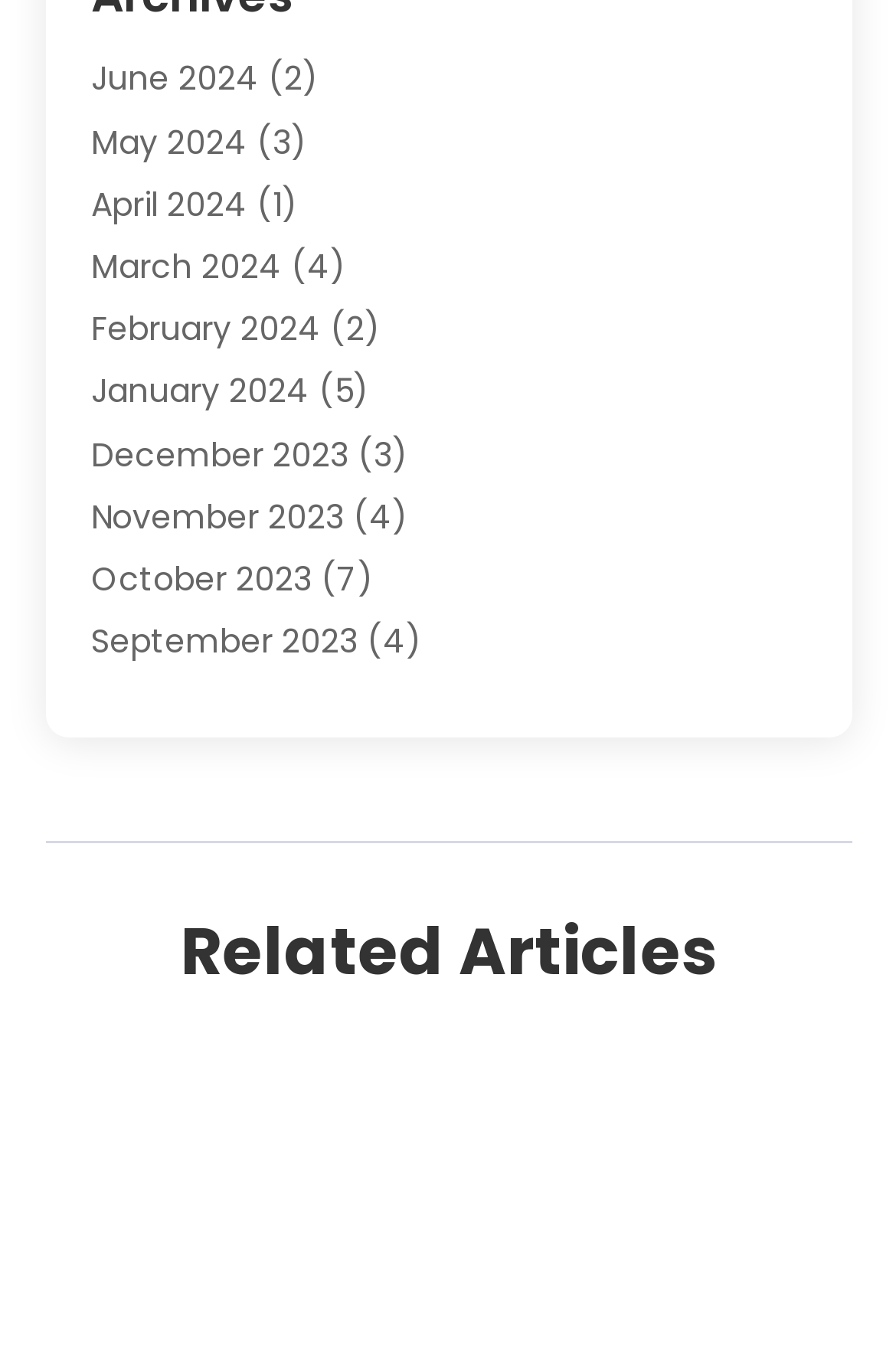Using details from the image, please answer the following question comprehensively:
What type of lawyers are listed on this webpage?

By analyzing the links on the webpage, I found that there are various types of lawyers listed, including Family Law, Estate Planning, Personal Injury, and more.